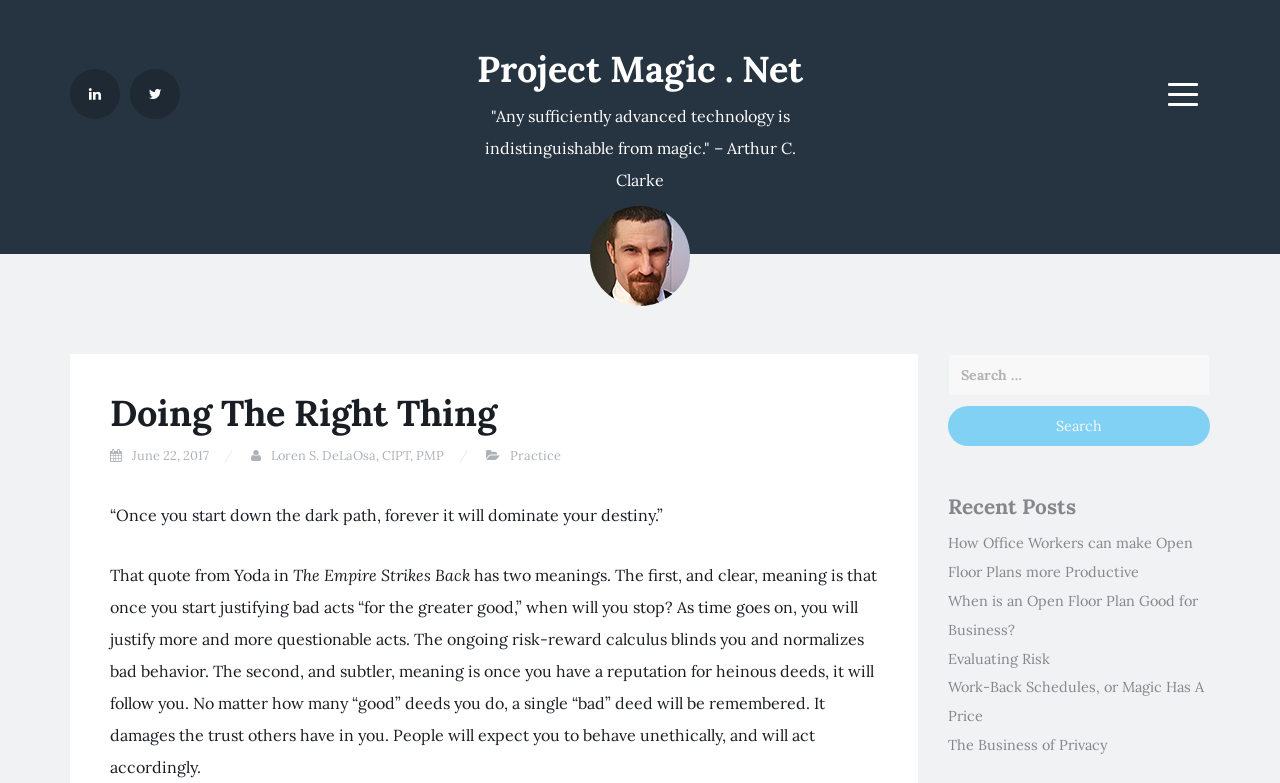What is the topic of the recent post 'Evaluating Risk'?
Answer with a single word or phrase, using the screenshot for reference.

Risk evaluation